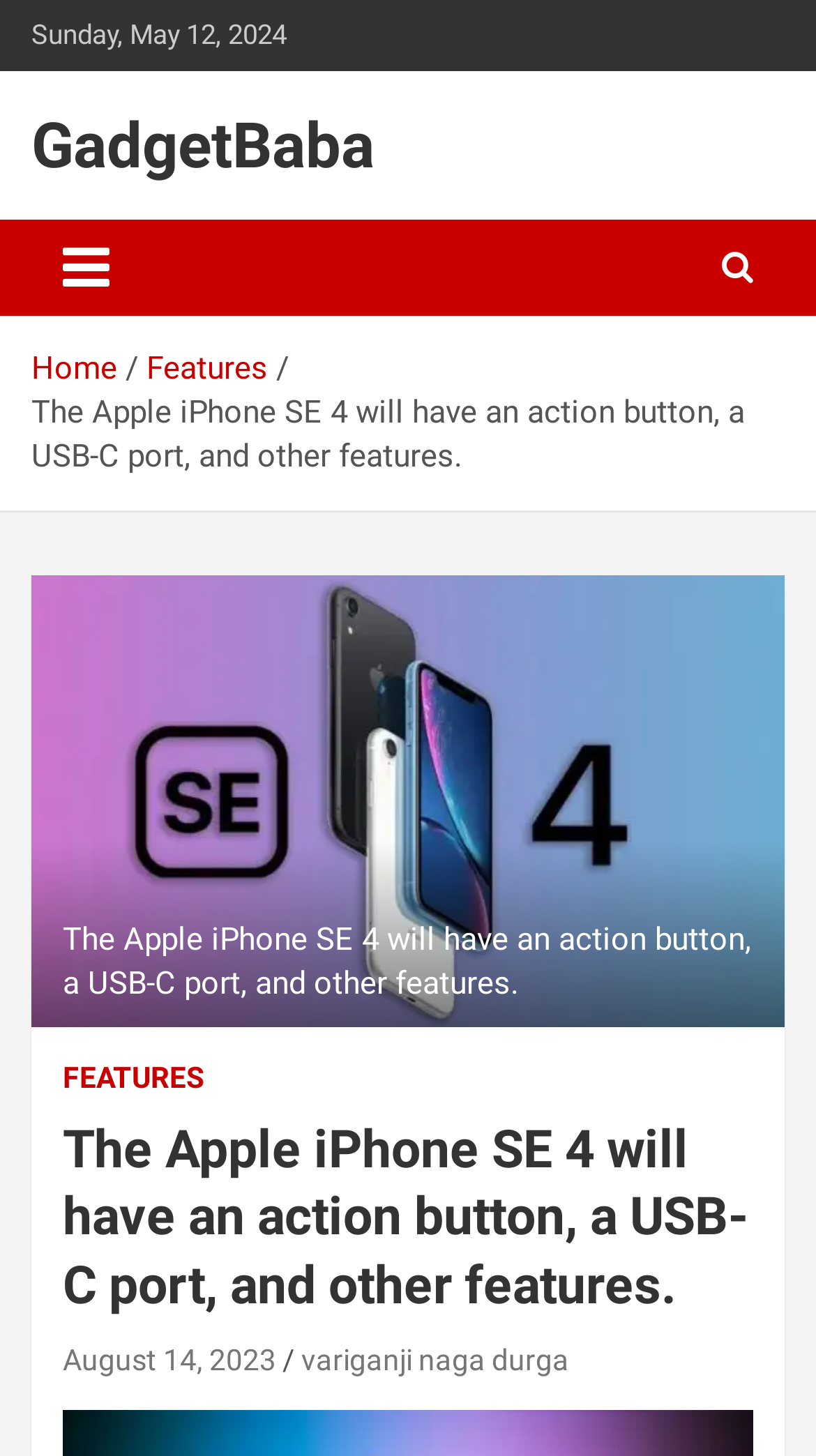Answer the question in a single word or phrase:
What is the date of the latest article?

Sunday, May 12, 2024